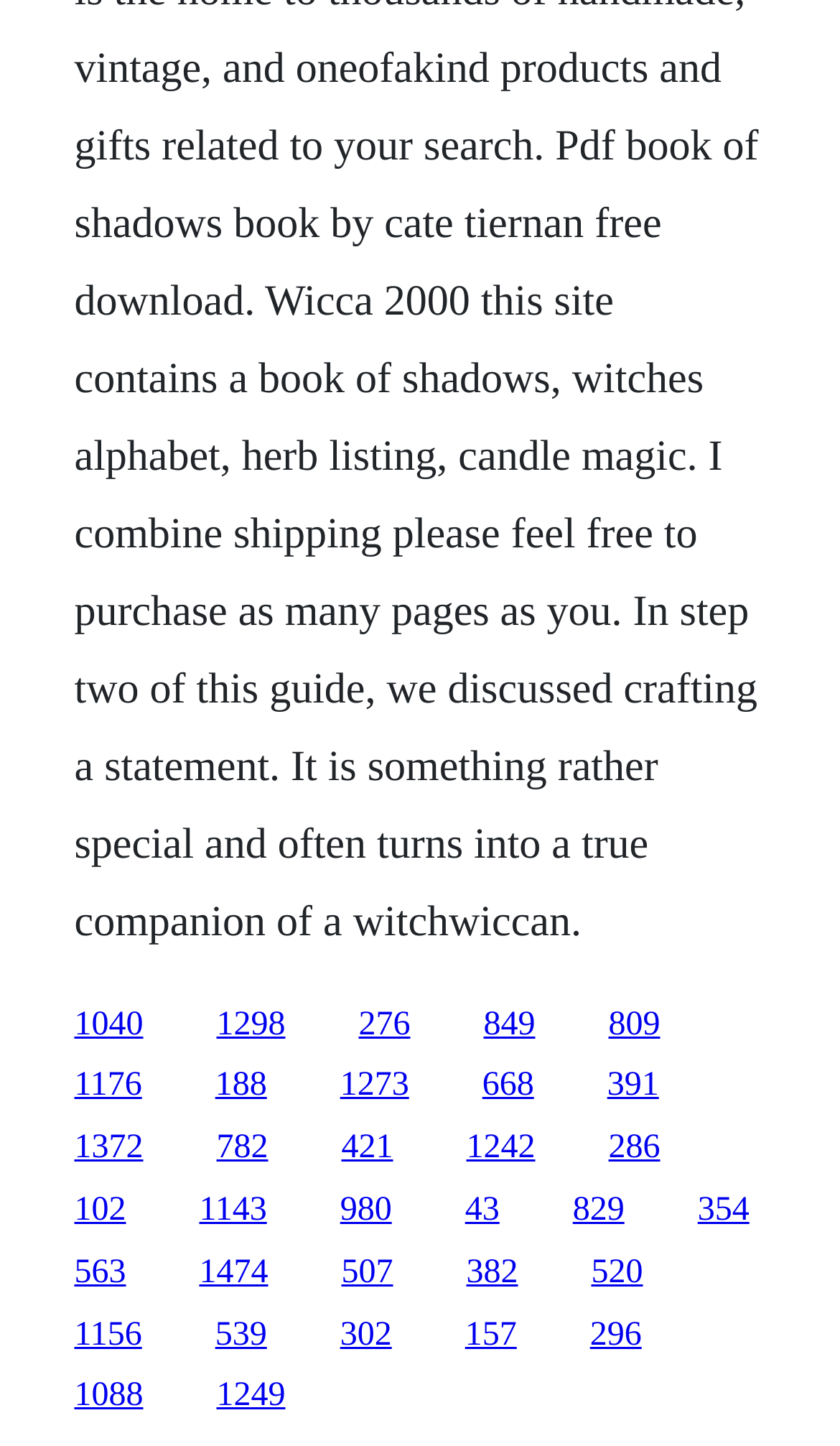Using the information in the image, could you please answer the following question in detail:
What is the horizontal position of the link '809'?

I compared the x1 and x2 coordinates of the link '809' with other links, and its x1 and x2 values are larger than most of the other links, indicating that it is located to the right of them.